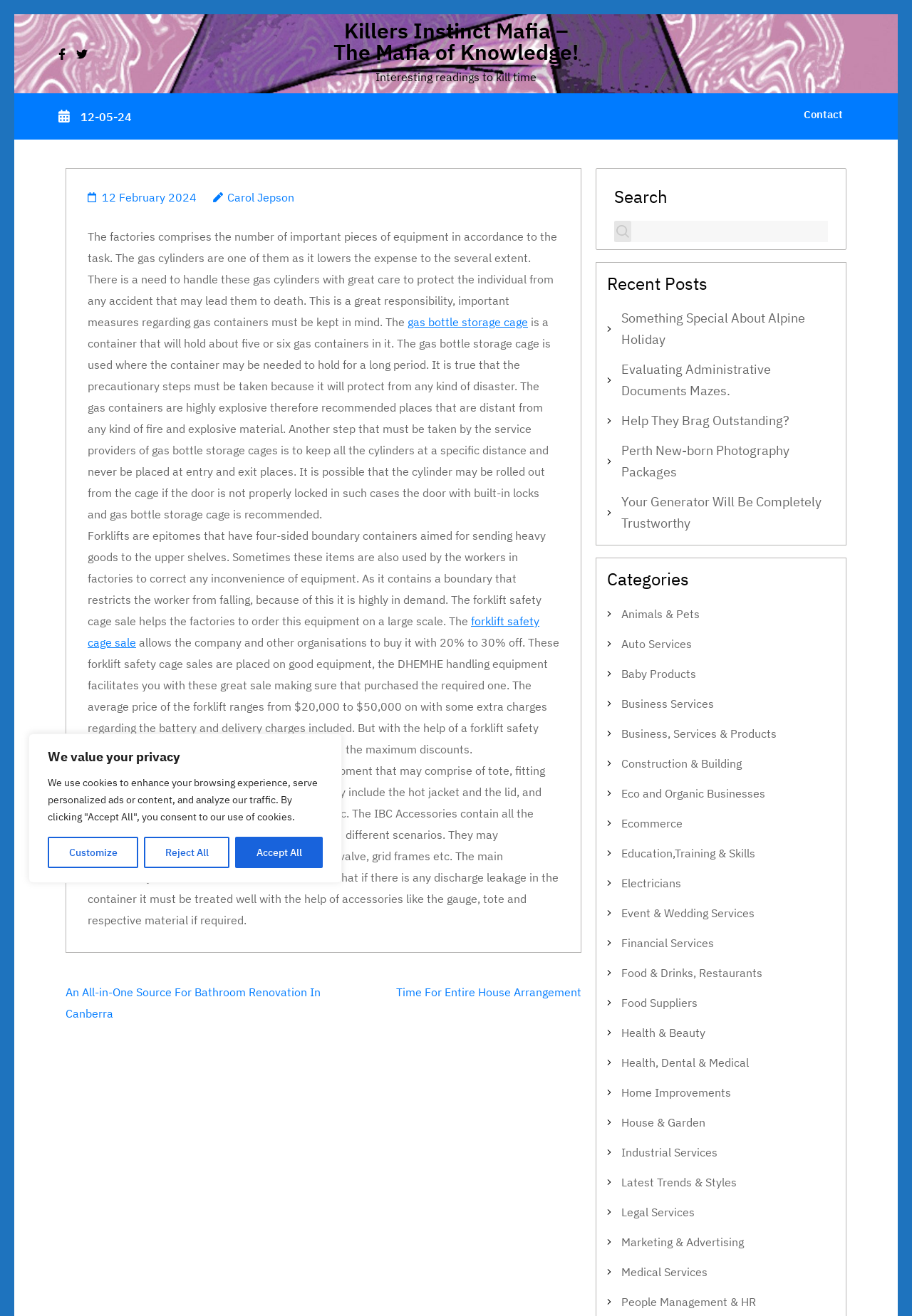Locate the bounding box coordinates of the element I should click to achieve the following instruction: "Browse the 'Recent Posts'".

[0.666, 0.208, 0.916, 0.223]